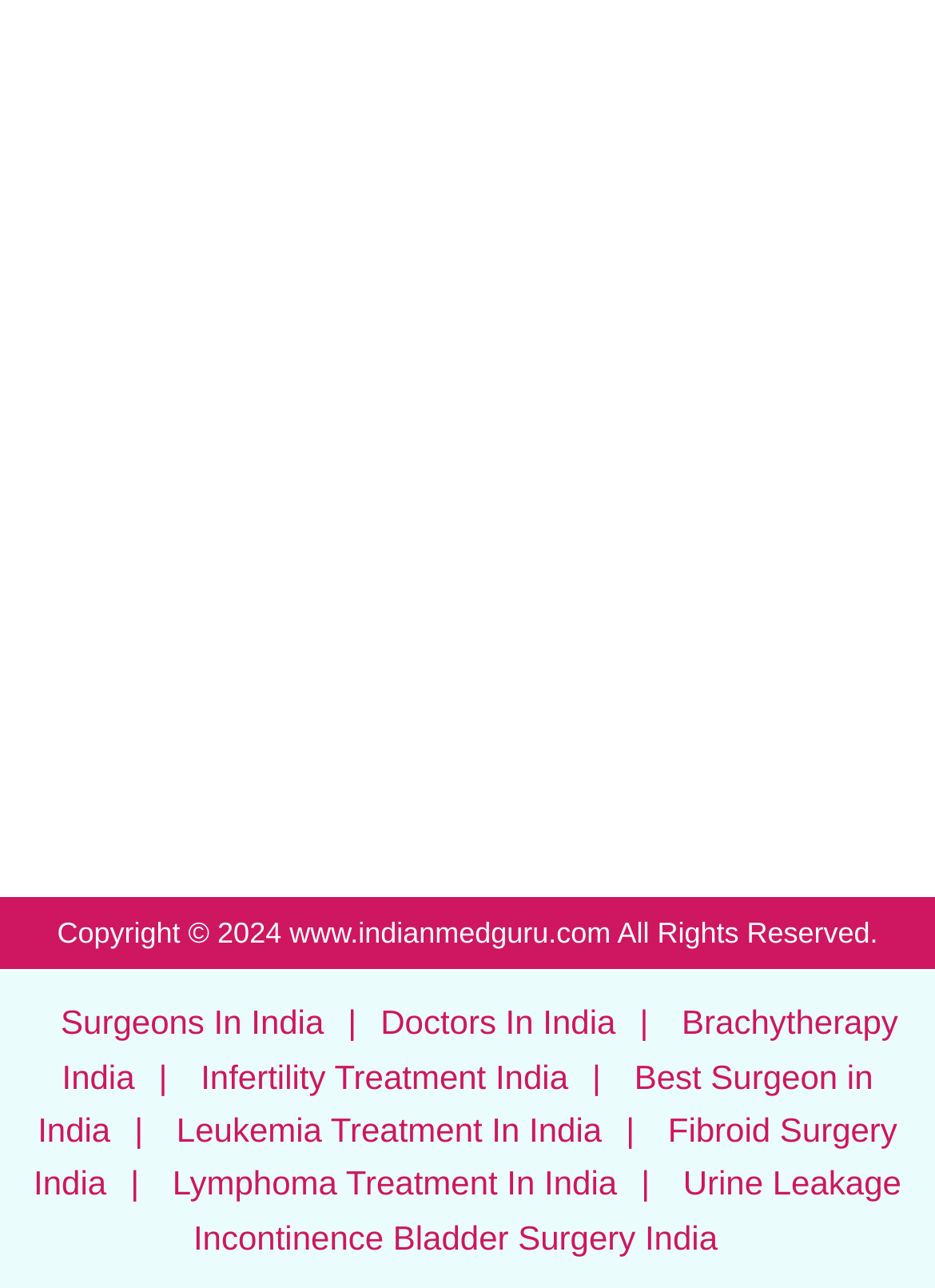Analyze the image and answer the question with as much detail as possible: 
What is the text of the copyright notice?

I found the StaticText element with the ID 316, which contains the copyright notice. The text of the copyright notice is 'Copyright © 2024 www.indianmedguru.com All Rights Reserved.'.